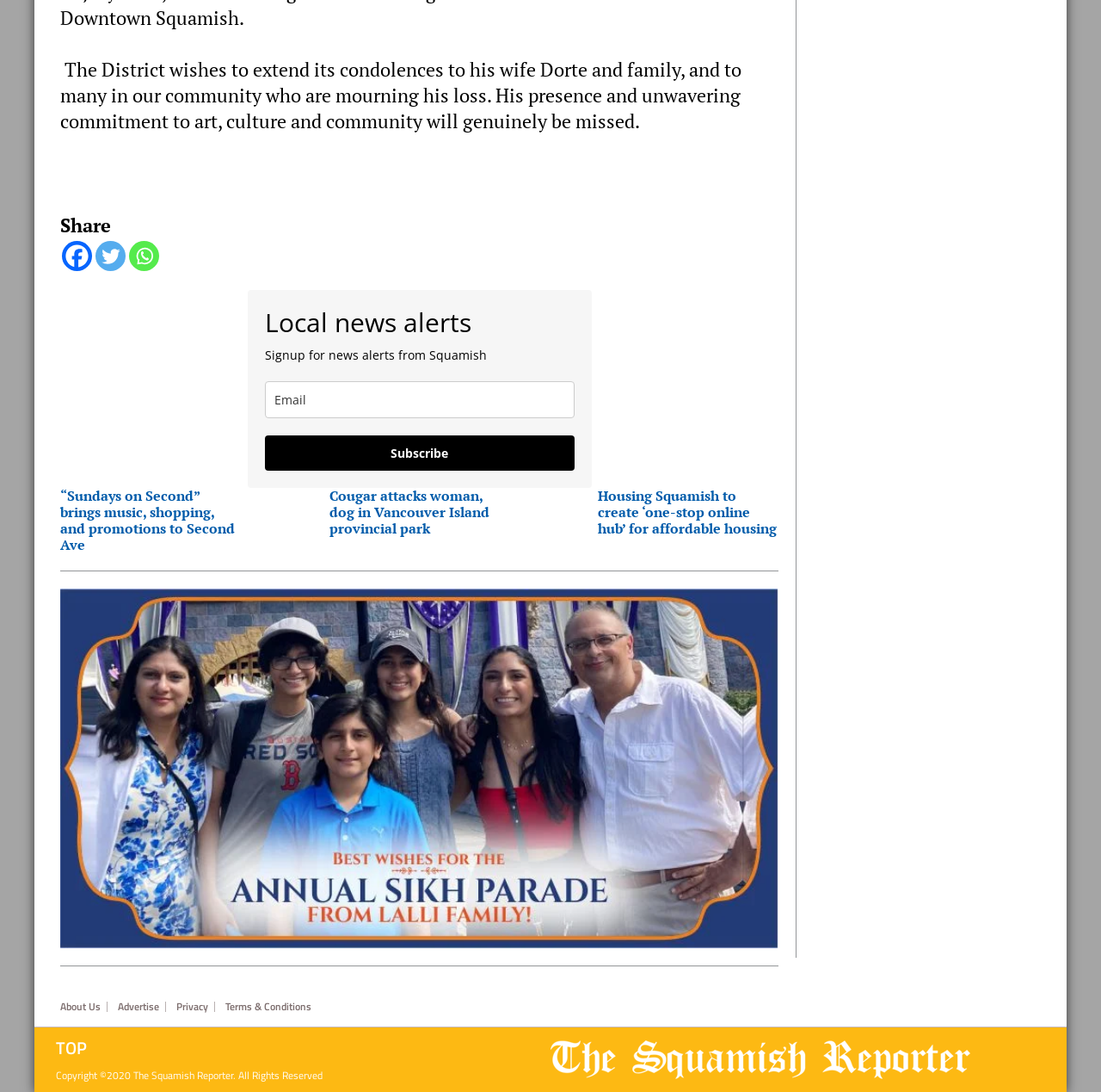What is the purpose of the textbox?
Using the image as a reference, deliver a detailed and thorough answer to the question.

I analyzed the surrounding text and the required attribute of the textbox, which suggests that the purpose of the textbox is to input an email address for subscription.